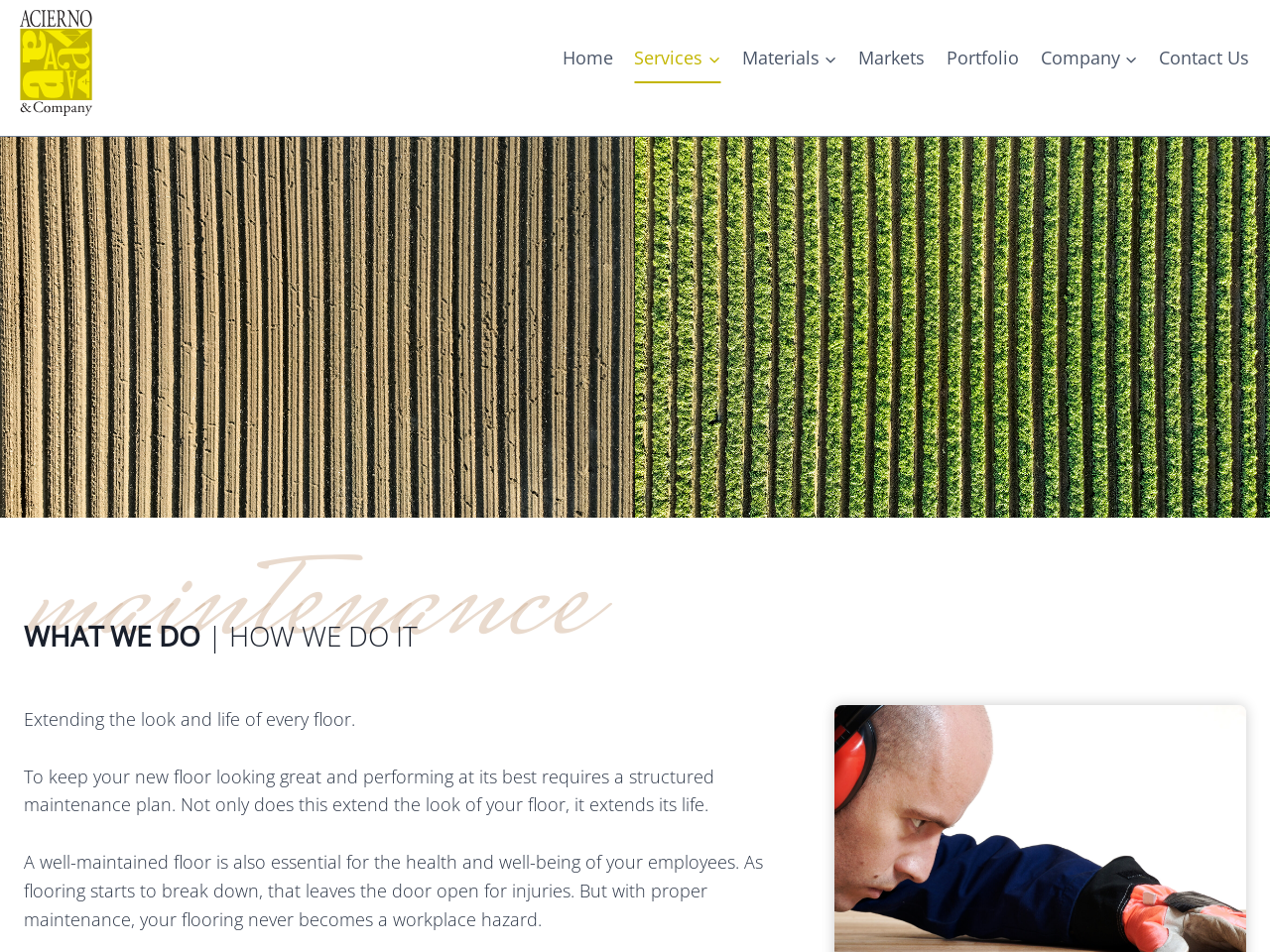Answer the question in a single word or phrase:
What does a structured maintenance plan achieve?

Extends floor life